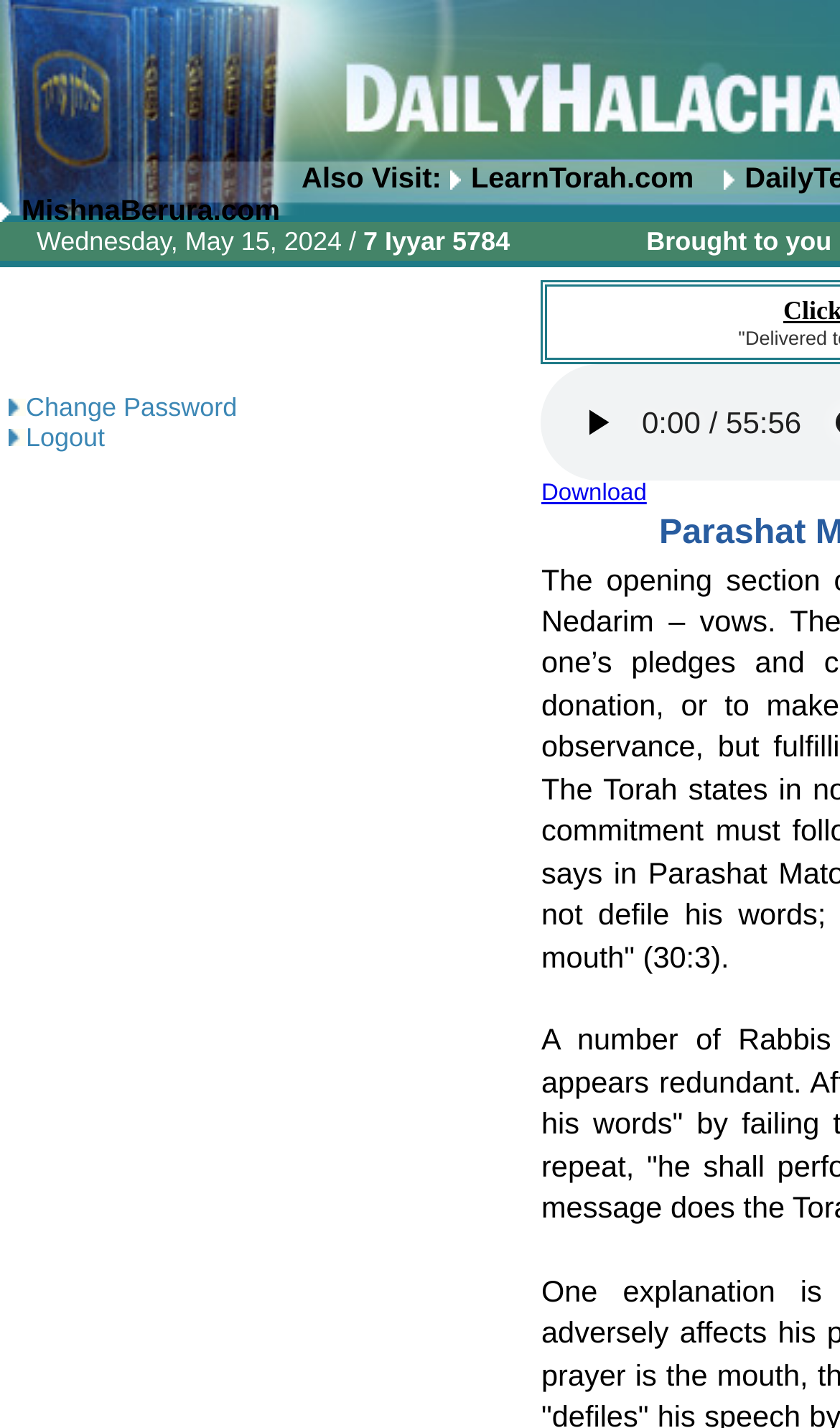Generate a thorough caption detailing the webpage content.

The webpage is dedicated to Daily HALACHA by Rabbi Eli Mansour, featuring weekly Perasha insights, specifically focusing on Parashat Matot and the theme of Fulfilling Commitments. 

At the top, there is a section with links to related websites, including LearnTorah.com and MishnaBerura.com. Below this section, the current date is displayed, both in the Gregorian calendar (Wednesday, May 15, 2024) and the Hebrew calendar (7 Iyyar 5784).

On the left side, there is a table with two rows, containing options for the user to change their password and log out. Each option is accompanied by a small icon. 

On the right side, there is a prominent section with a play button and a download link, suggesting that the webpage may contain audio or video content related to the daily HALACHA.